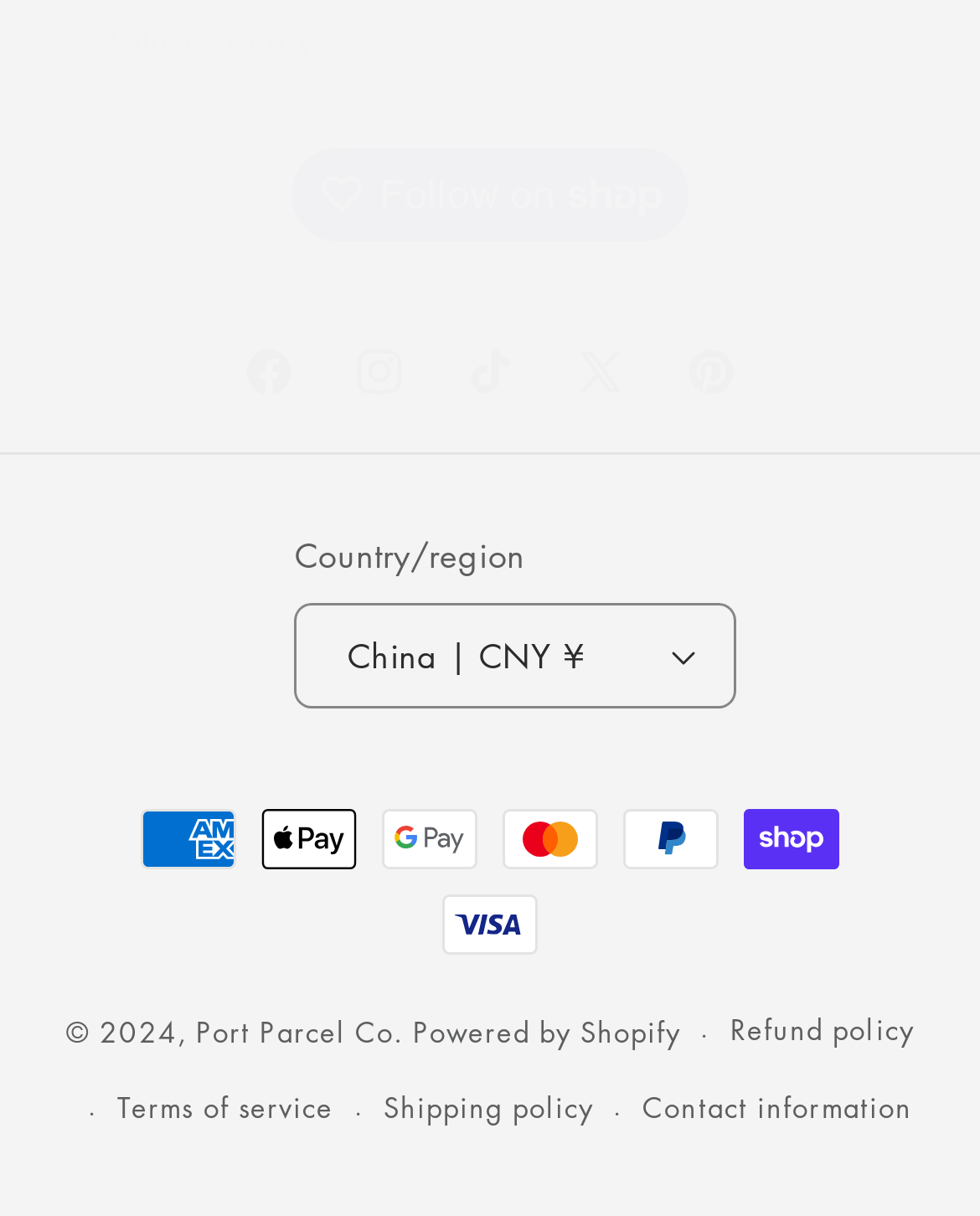Give a short answer using one word or phrase for the question:
What is the country/region selection button labeled?

China | CNY ¥